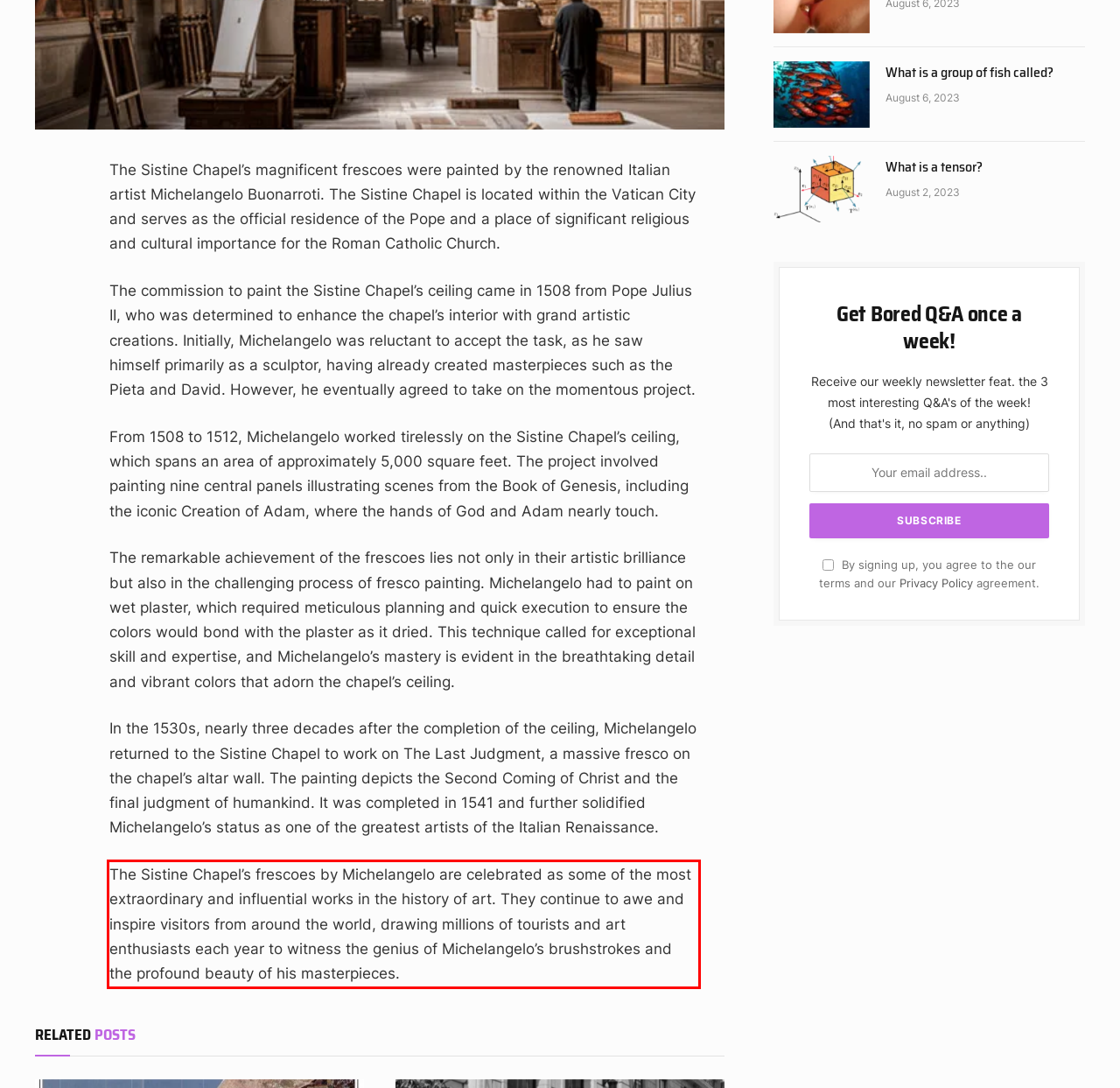Given a screenshot of a webpage with a red bounding box, please identify and retrieve the text inside the red rectangle.

The Sistine Chapel’s frescoes by Michelangelo are celebrated as some of the most extraordinary and influential works in the history of art. They continue to awe and inspire visitors from around the world, drawing millions of tourists and art enthusiasts each year to witness the genius of Michelangelo’s brushstrokes and the profound beauty of his masterpieces.